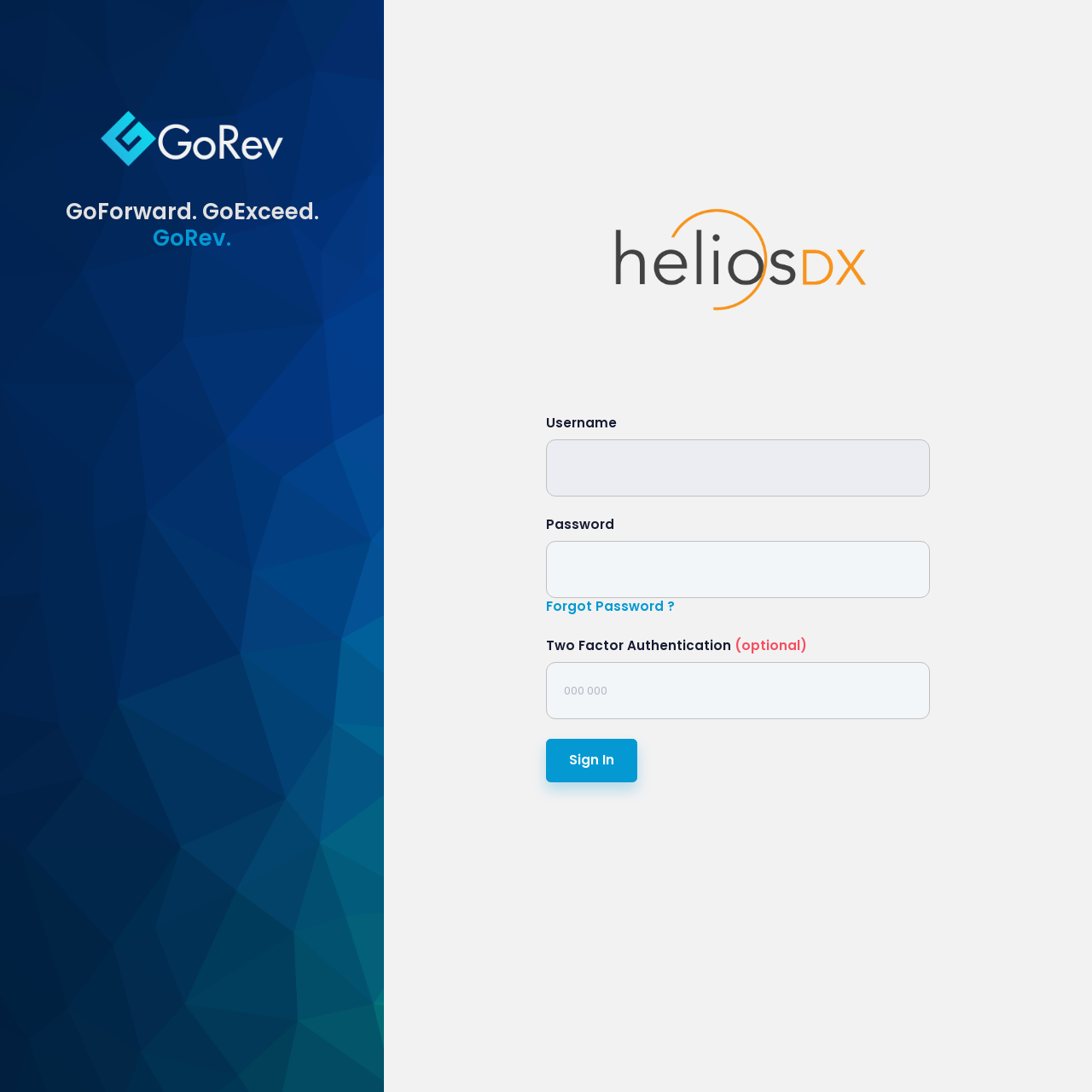Provide the text content of the webpage's main heading.

GoForward. GoExceed.
GoRev.